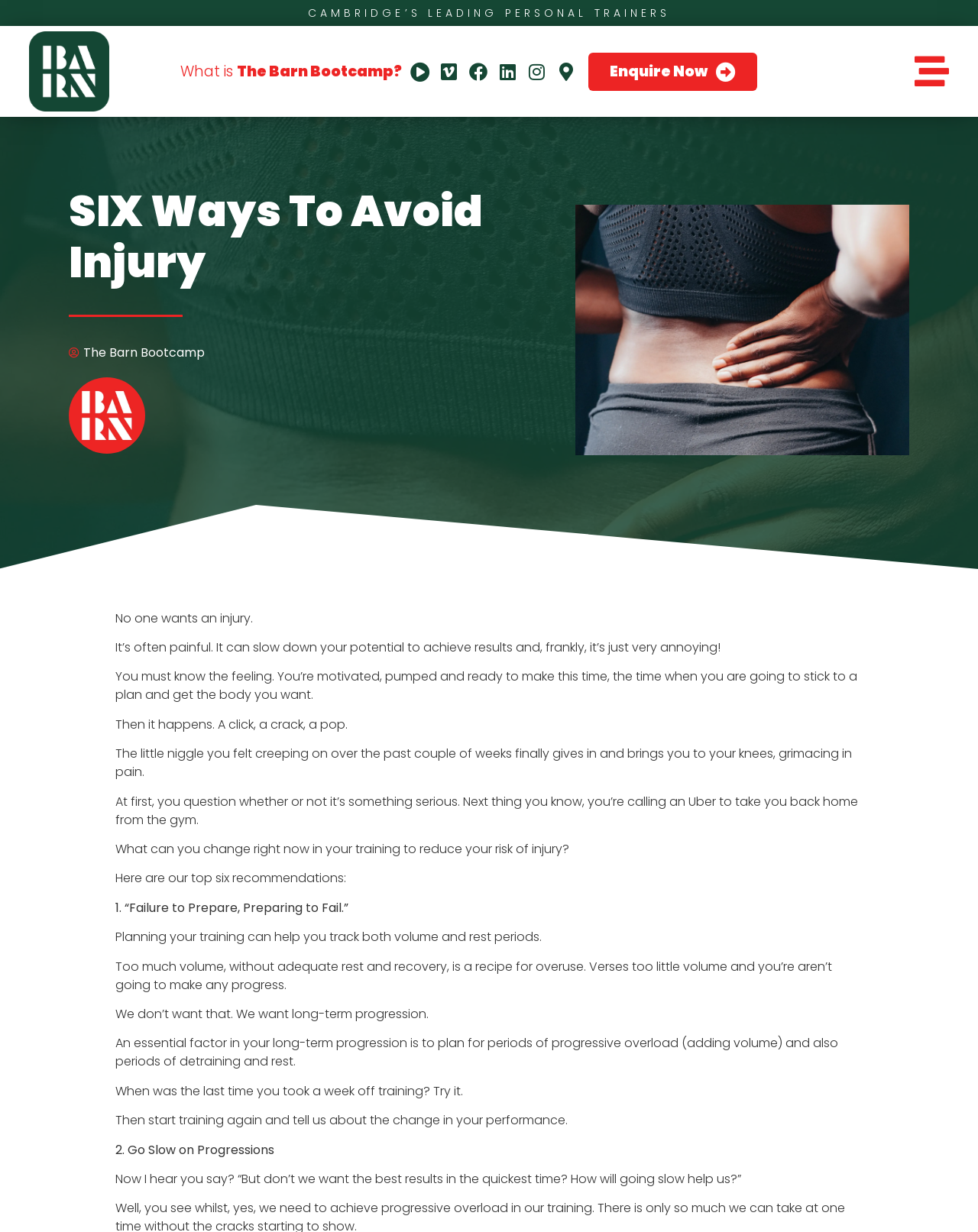What is the name of the personal trainers mentioned on the webpage?
Using the information presented in the image, please offer a detailed response to the question.

The webpage mentions 'CAMBRIDGE’S LEADING PERSONAL TRAINERS' and has a link with the text 'Barn Bootcamp', indicating that BARN BOOTCAMP is the name of the personal trainers.